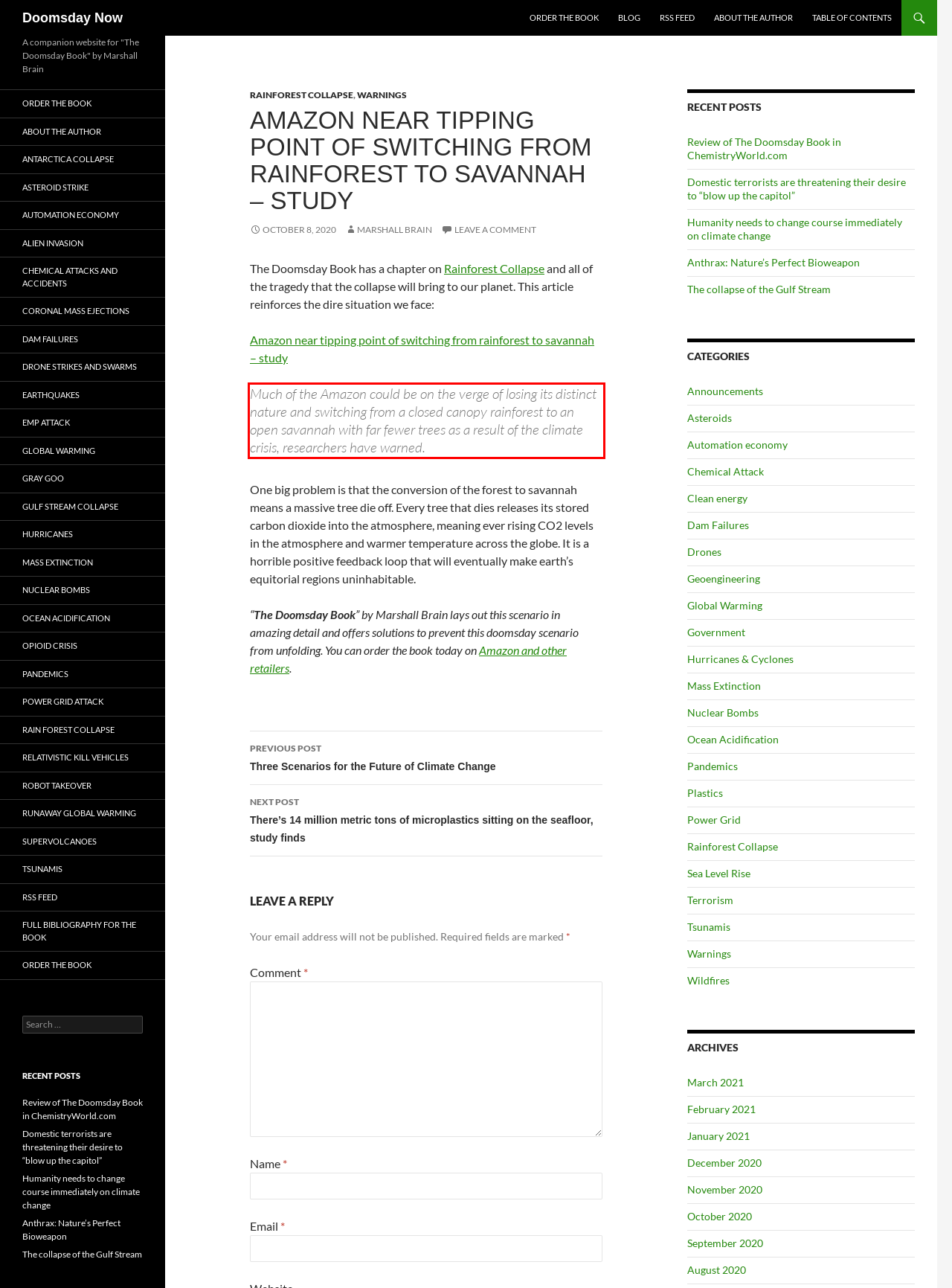Identify the text inside the red bounding box on the provided webpage screenshot by performing OCR.

Much of the Amazon could be on the verge of losing its distinct nature and switching from a closed canopy rainforest to an open savannah with far fewer trees as a result of the climate crisis, researchers have warned.